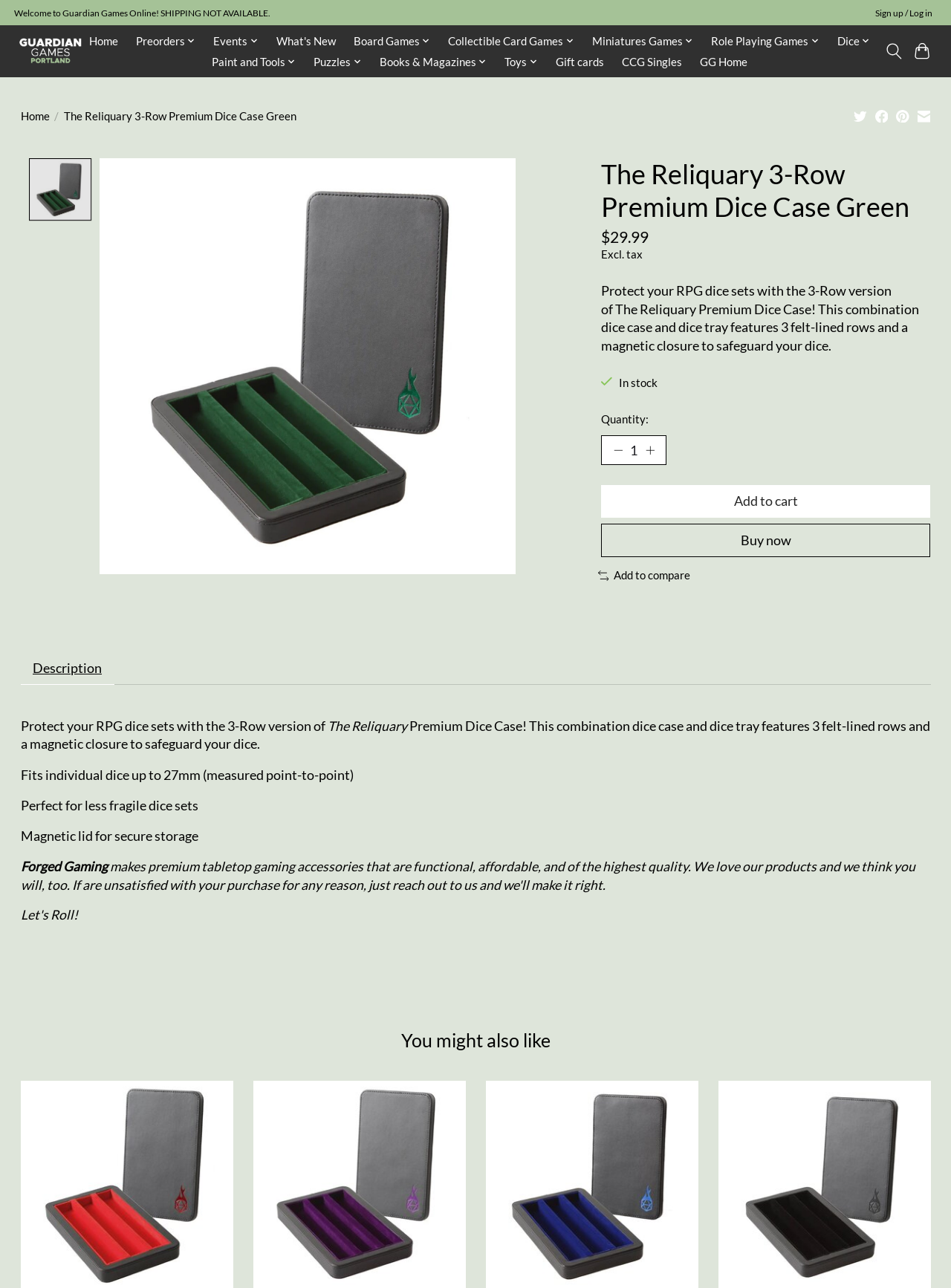Highlight the bounding box coordinates of the region I should click on to meet the following instruction: "Click on the 'Description' tab".

[0.021, 0.506, 0.12, 0.532]